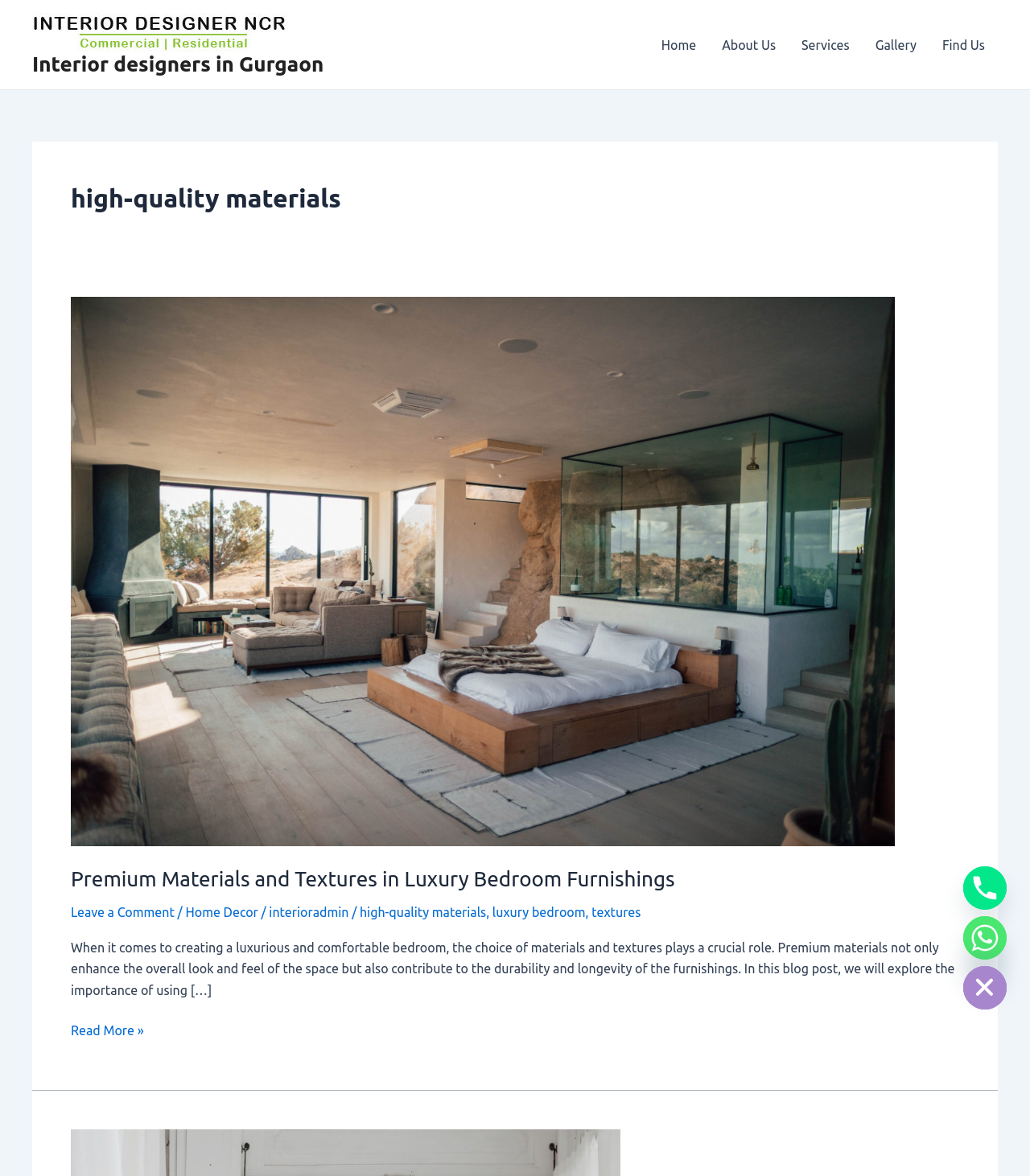Identify the bounding box coordinates for the UI element described as follows: "Leave a Comment". Ensure the coordinates are four float numbers between 0 and 1, formatted as [left, top, right, bottom].

[0.069, 0.769, 0.169, 0.782]